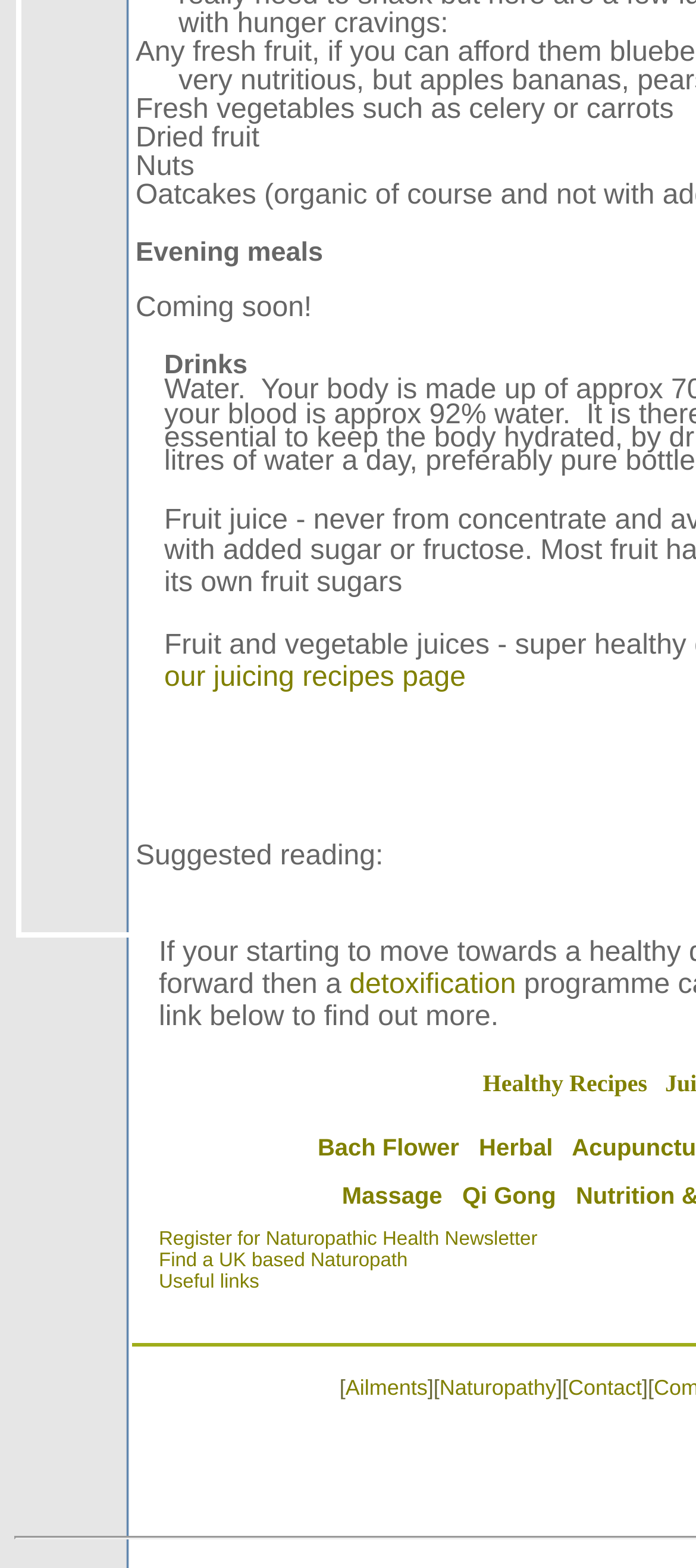What are the types of therapies offered?
Answer the question with detailed information derived from the image.

By analyzing the links on the webpage, I found that there are five types of therapies offered, which are detoxification, Bach Flower, Herbal, Massage, and Qi Gong. These links are located at the top of the webpage, indicating that they are the main services provided.